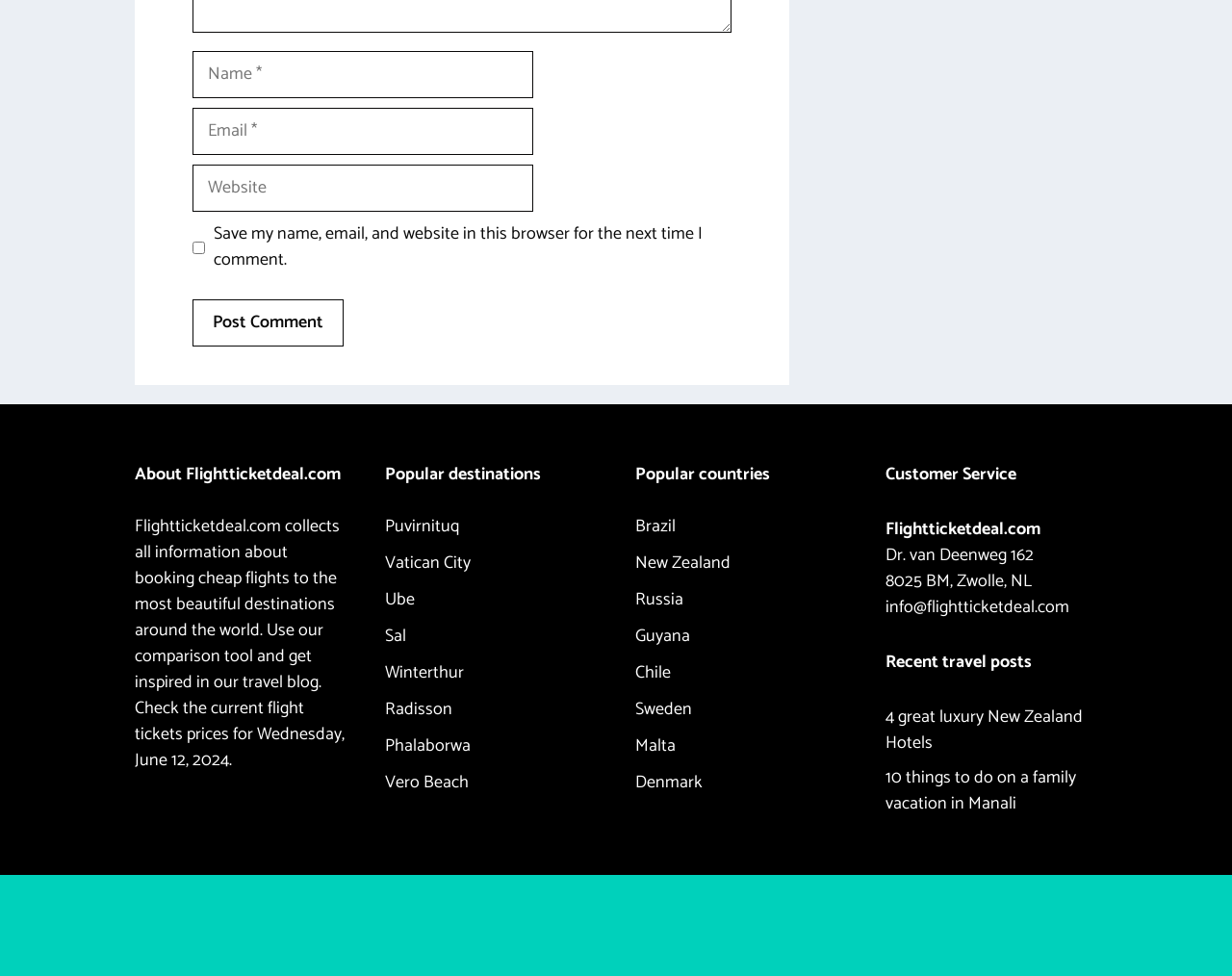What is the purpose of the checkbox?
Using the picture, provide a one-word or short phrase answer.

Save comment information